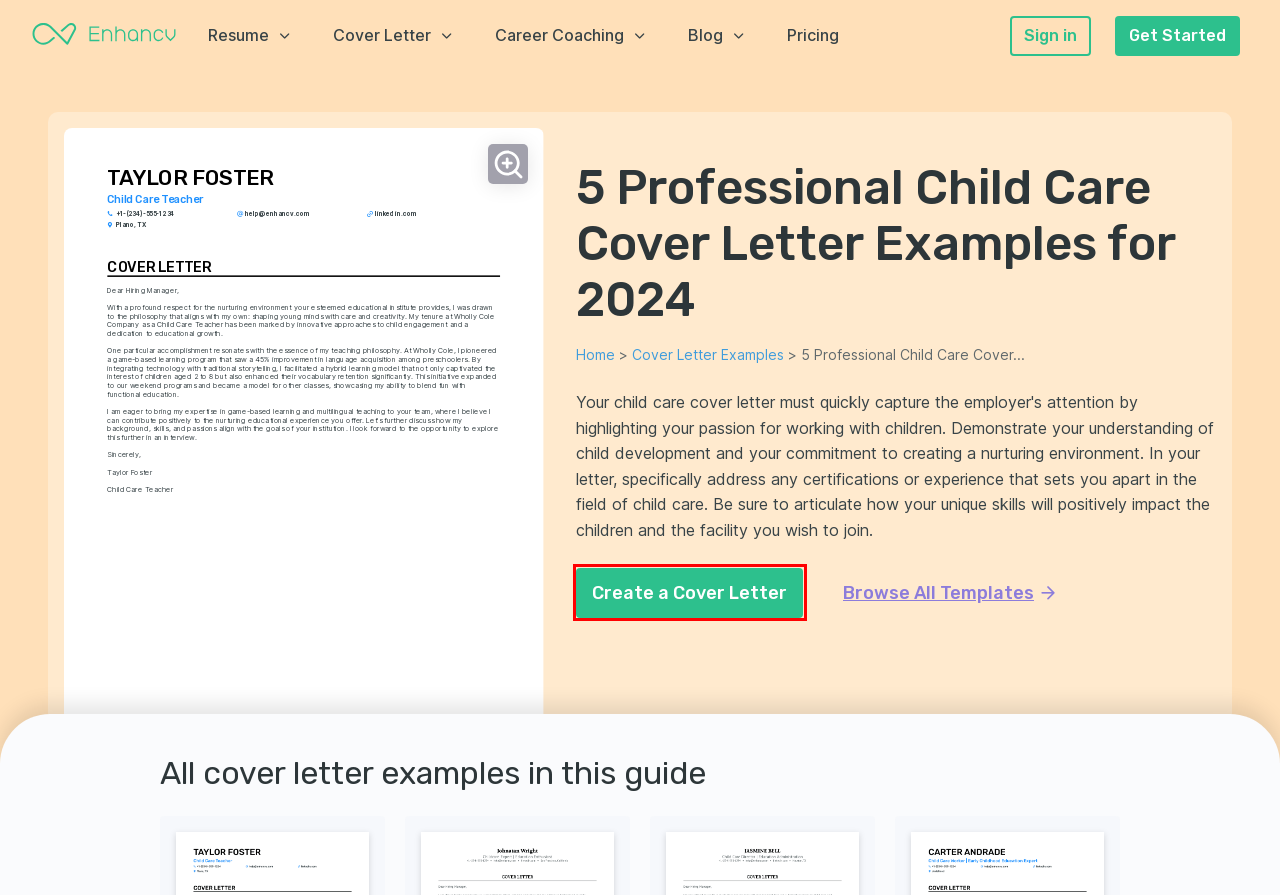Examine the screenshot of a webpage with a red rectangle bounding box. Select the most accurate webpage description that matches the new webpage after clicking the element within the bounding box. Here are the candidates:
A. Professional Agency Nurse Cover Letter Examples and Template for 2024 | Enhancv
B. The Best Resume Formats You Need to Consider (5+ Examples Included) | Enhancv
C. 30 Most Common Job Interview Questions
D. Enhancv | Build a Stand-Out Resume
E. Online Resume Builder | Free Resume Maker | Enhancv
F. 领英企业服务
G. Learn How to Start a Cover Letter: Our Expert Guide with 5 Examples | Enhancv
H. Professional Medical Assistant Cover Letter Examples and Template for 2024 | Enhancv

D